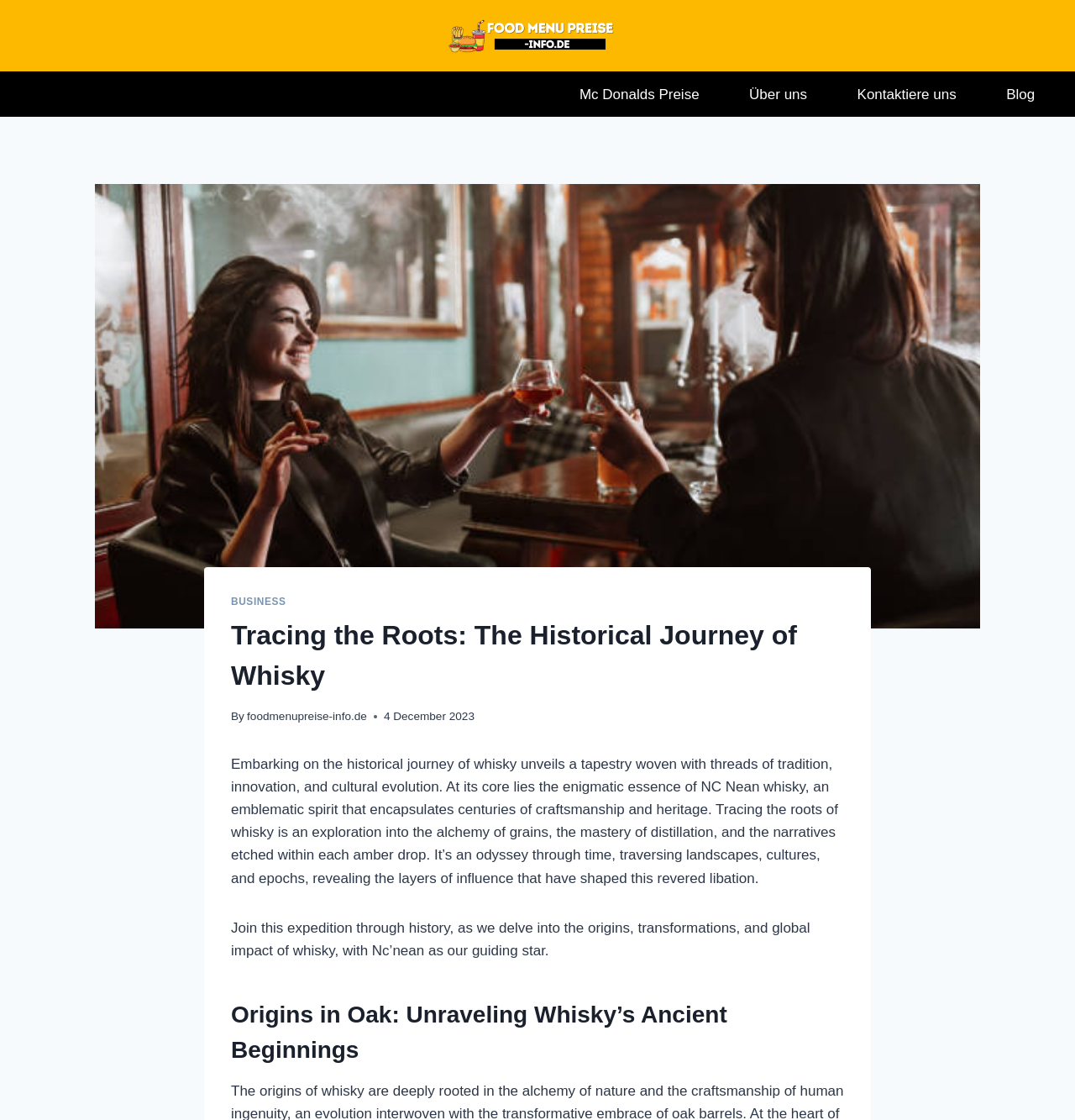What is the main topic of this webpage?
Utilize the information in the image to give a detailed answer to the question.

Based on the webpage content, especially the heading 'Tracing the Roots: The Historical Journey of Whisky' and the descriptive text about whisky, it is clear that the main topic of this webpage is whisky.